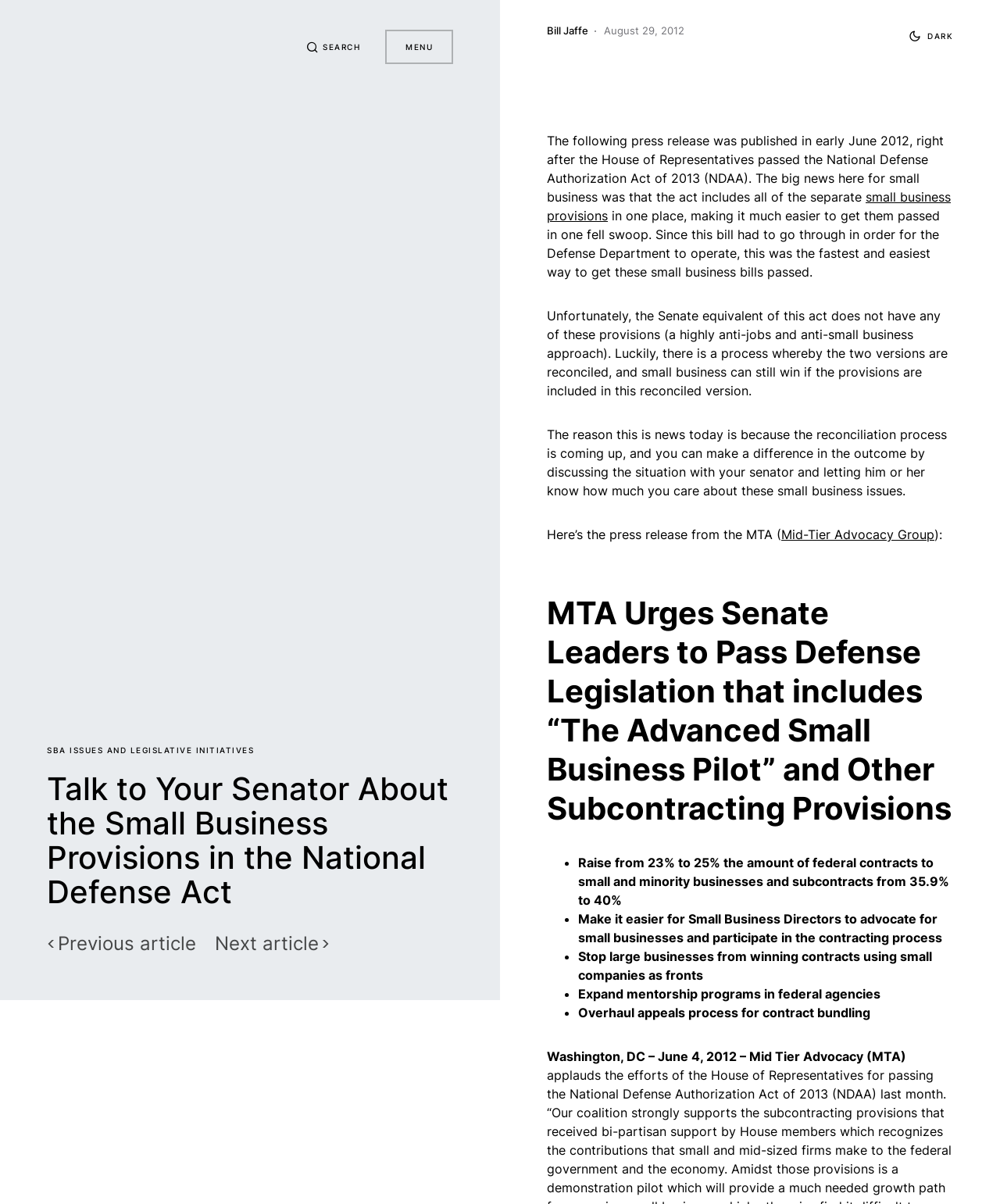Carefully examine the image and provide an in-depth answer to the question: What is the date of the press release?

The webpage mentions that the press release was published in early June 2012, and later specifies the date as June 4, 2012, in the text 'Washington, DC – June 4, 2012 – Mid Tier Advocacy (MTA)'.